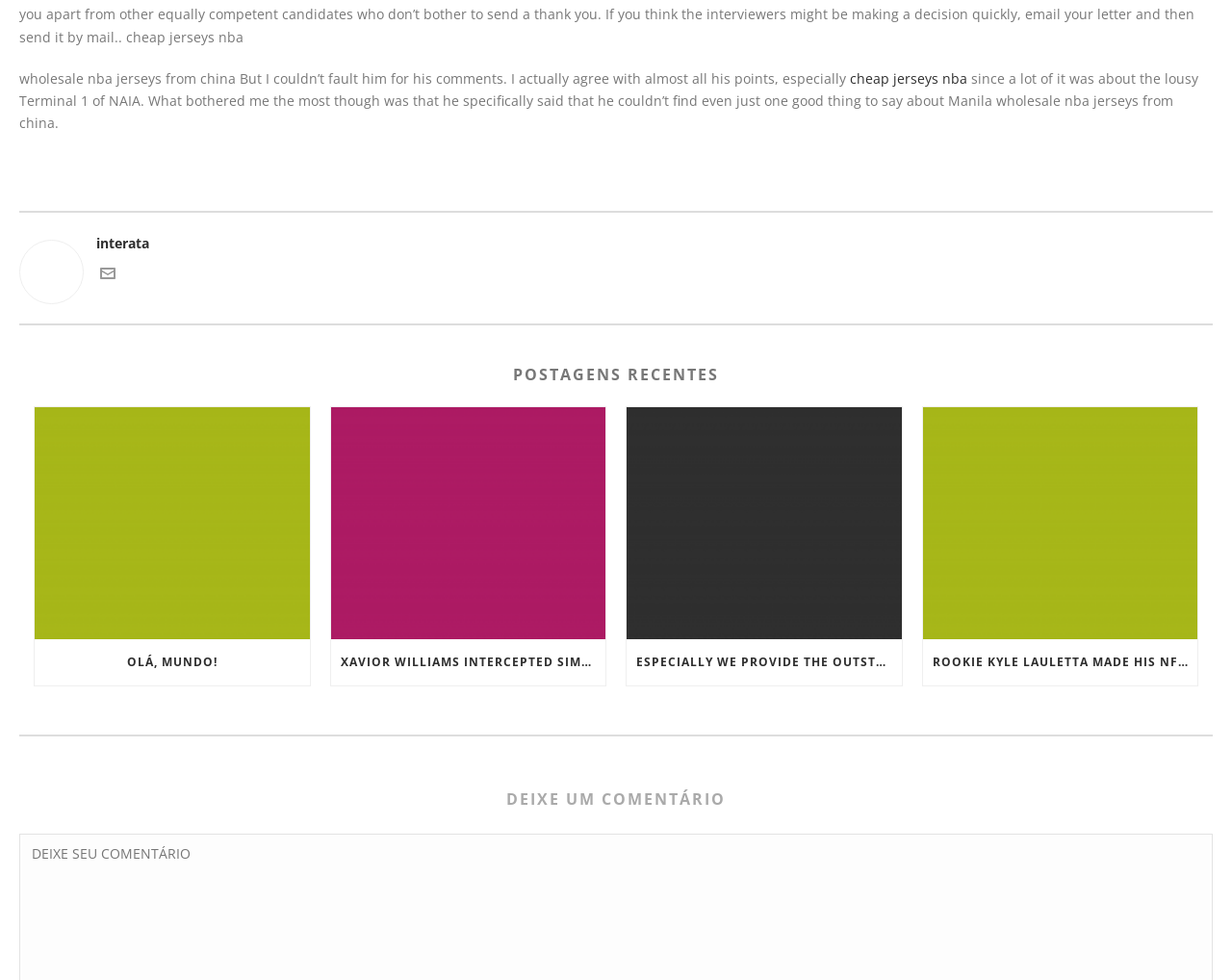Please identify the bounding box coordinates of the element I need to click to follow this instruction: "read the post Olá, mundo!".

[0.028, 0.415, 0.251, 0.652]